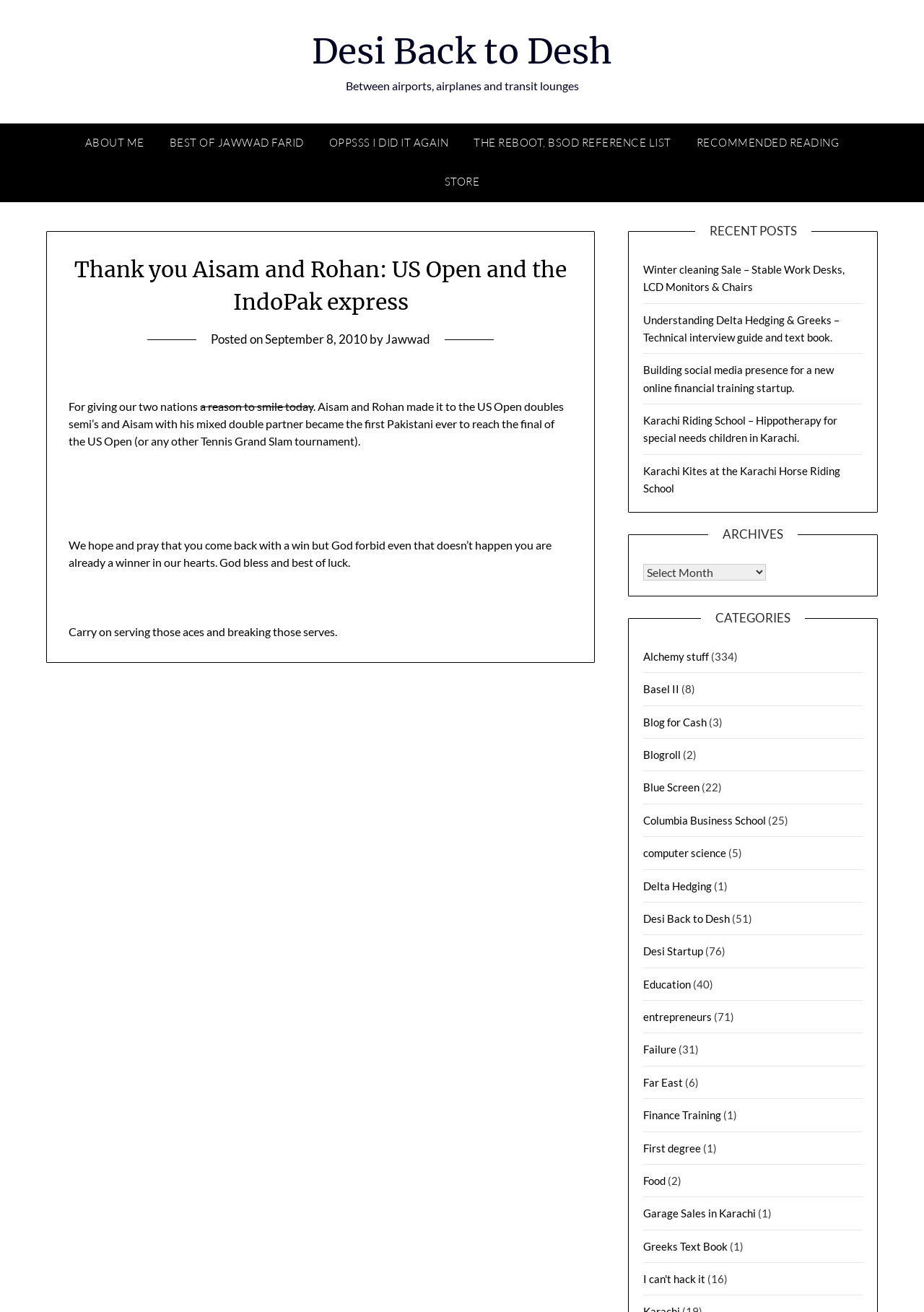Please mark the bounding box coordinates of the area that should be clicked to carry out the instruction: "Read the article titled Thank you Aisam and Rohan: US Open and the IndoPak express".

[0.075, 0.193, 0.619, 0.277]